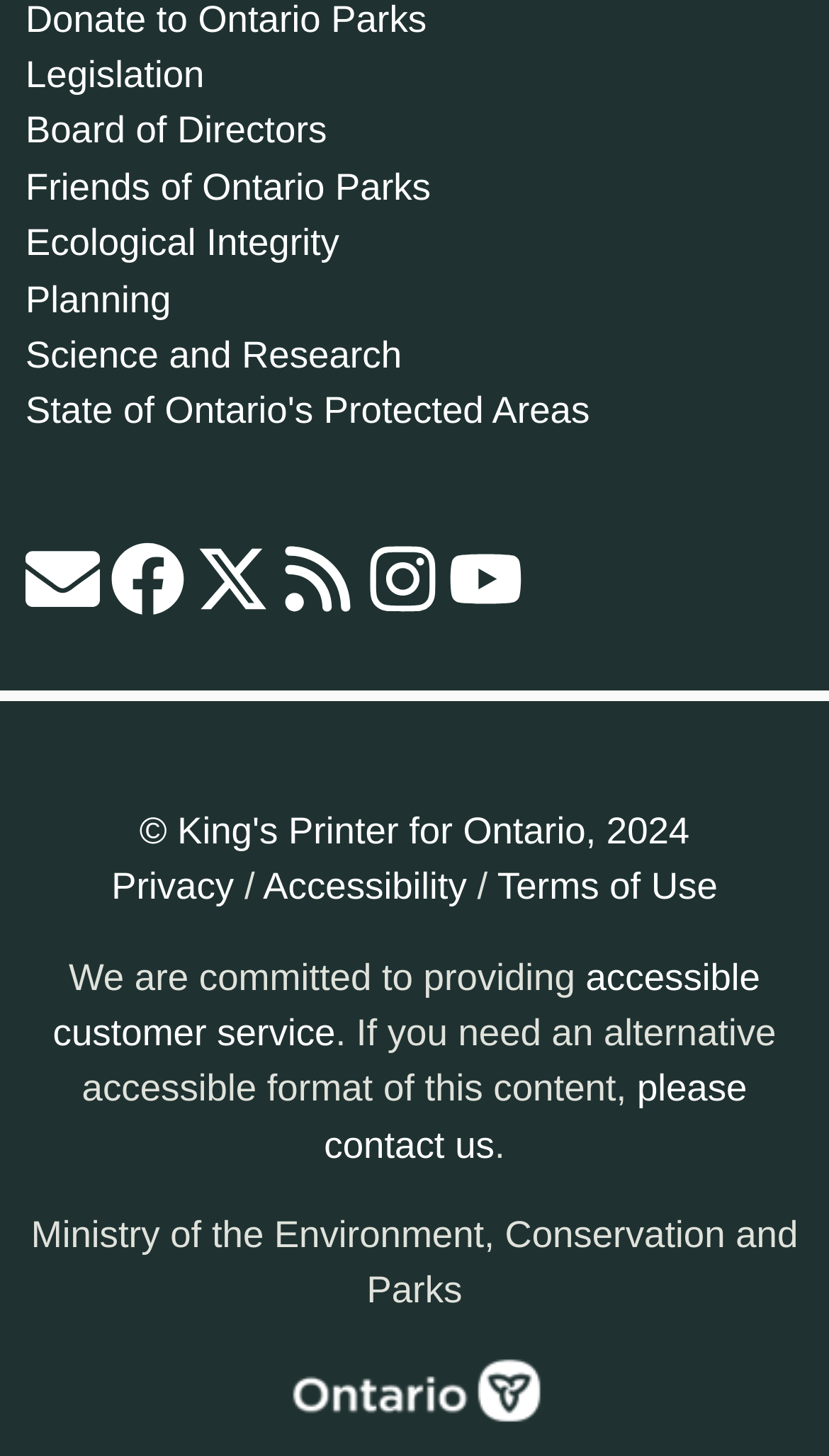Find the bounding box of the UI element described as: "alt="Ontario Parks on X"". The bounding box coordinates should be given as four float values between 0 and 1, i.e., [left, top, right, bottom].

[0.235, 0.381, 0.325, 0.41]